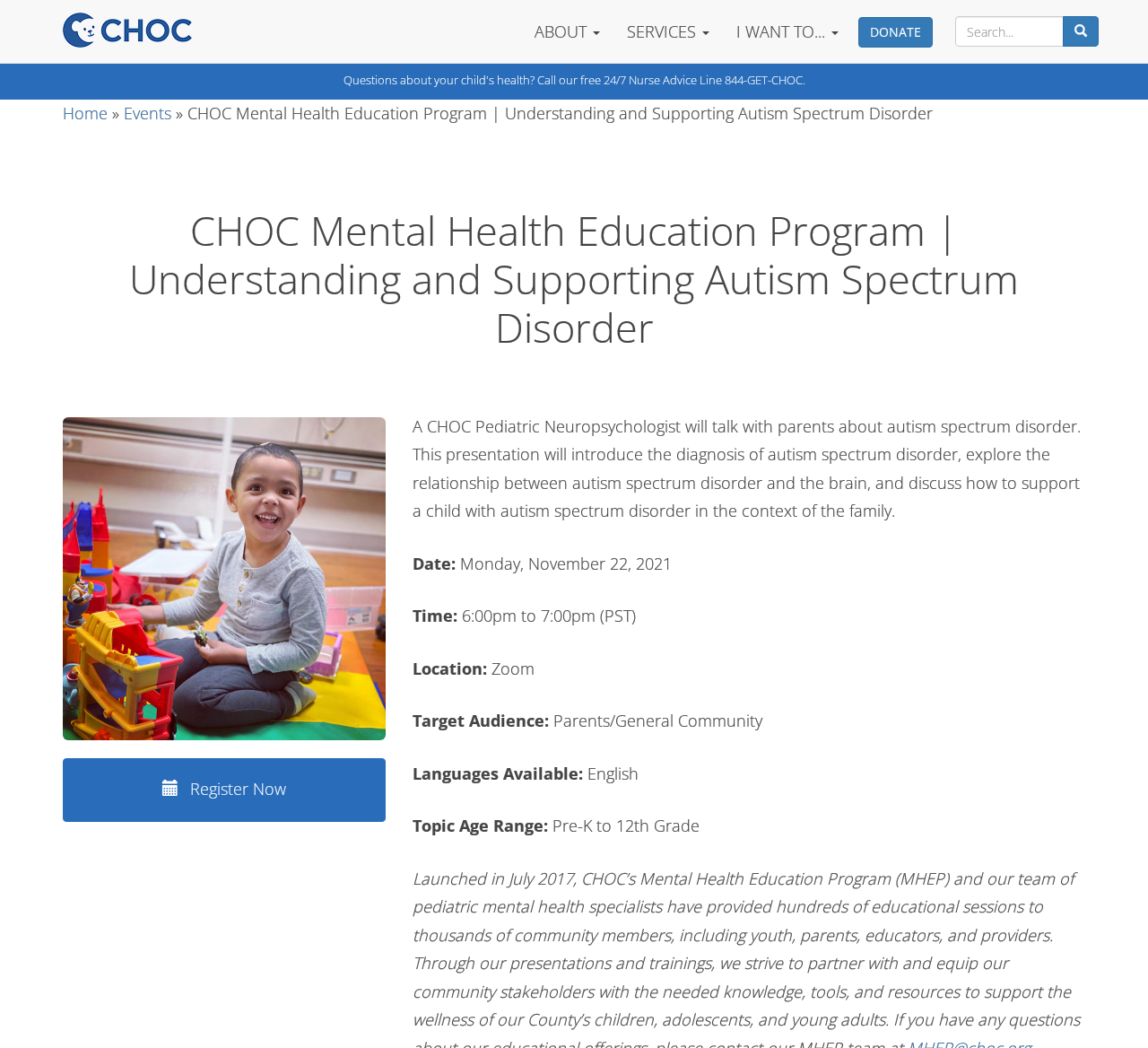Respond to the following query with just one word or a short phrase: 
What is the time of the presentation?

6:00pm to 7:00pm (PST)